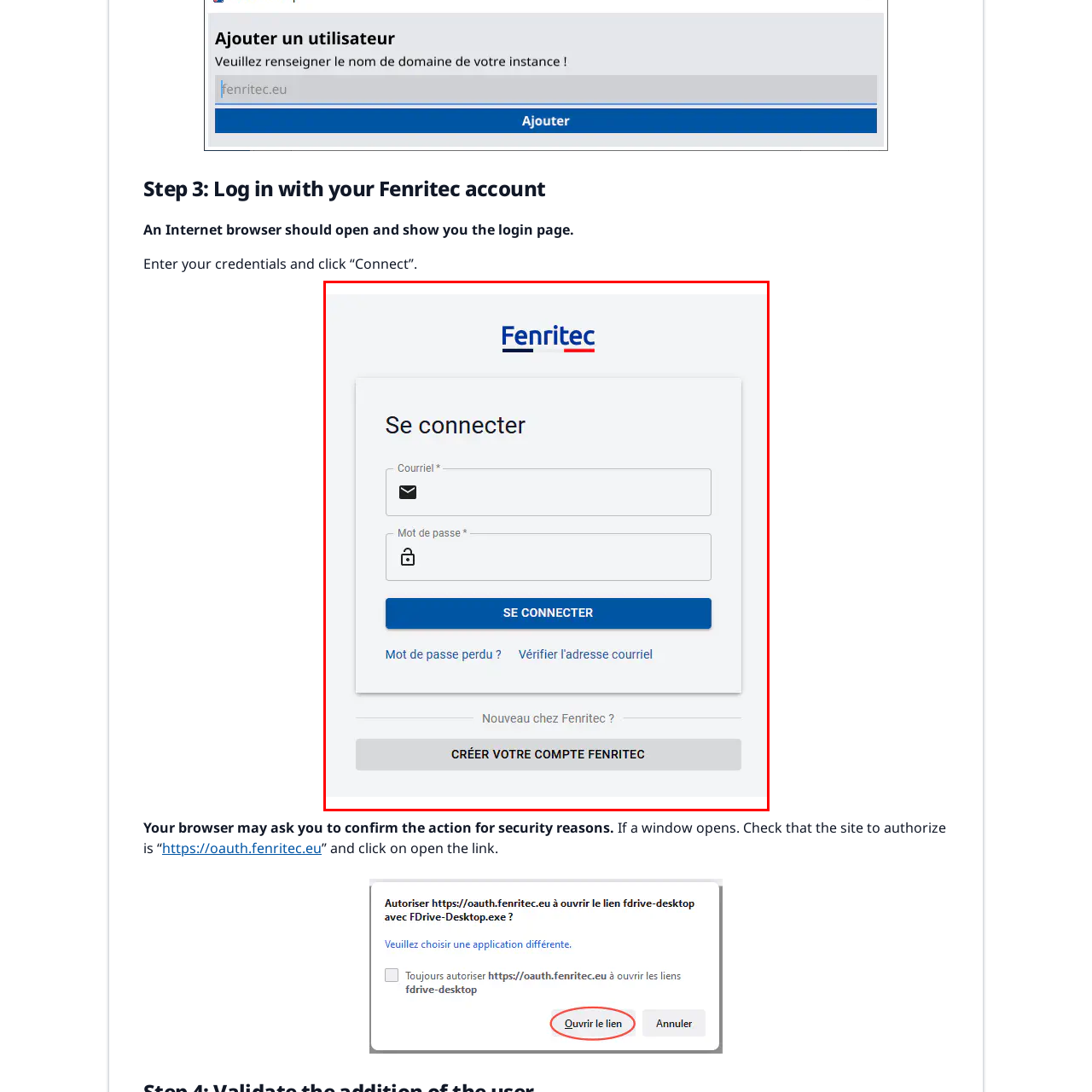Please scrutinize the image marked by the red boundary and answer the question that follows with a detailed explanation, using the image as evidence: 
What option is available for users who forgot their password?

For users who forgot their password, there is an option available to recover it, which is indicated by the link 'Mot de passe perdu ?' that translates to 'Forgot password?' in English.